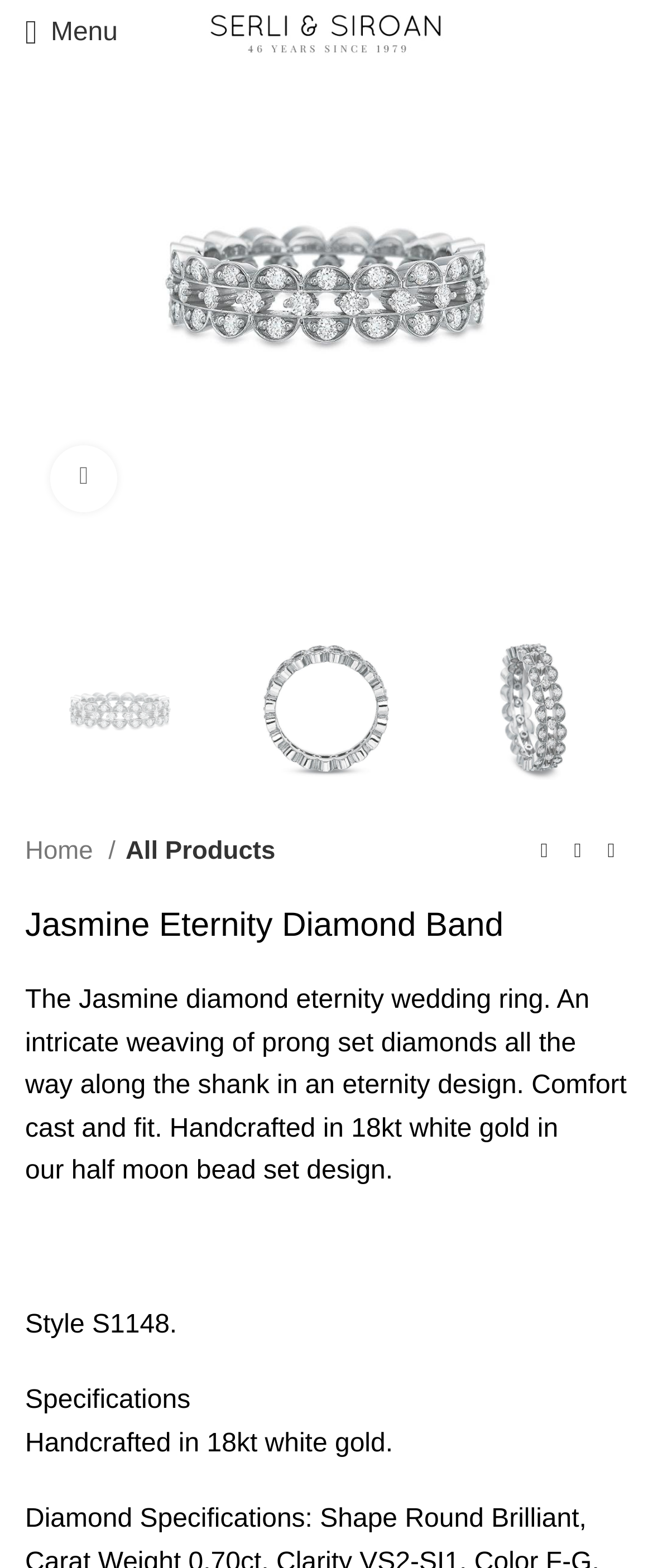What is the comfort feature of the Jasmine eternity diamond band?
Based on the screenshot, answer the question with a single word or phrase.

Comfort cast and fit